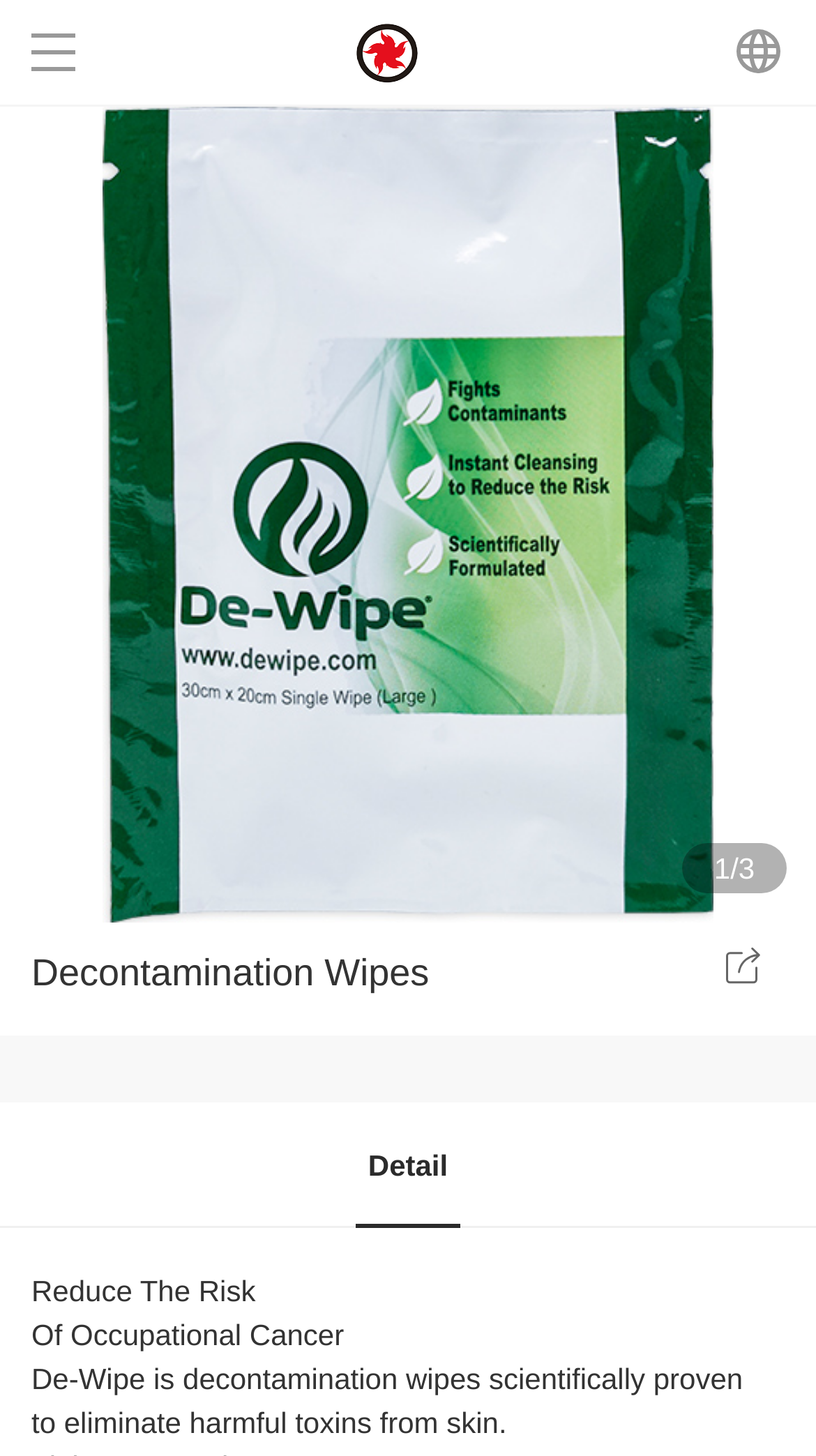Reply to the question with a single word or phrase:
What is the main product of FIRE & RESQ GMBH?

Decontamination Wipes